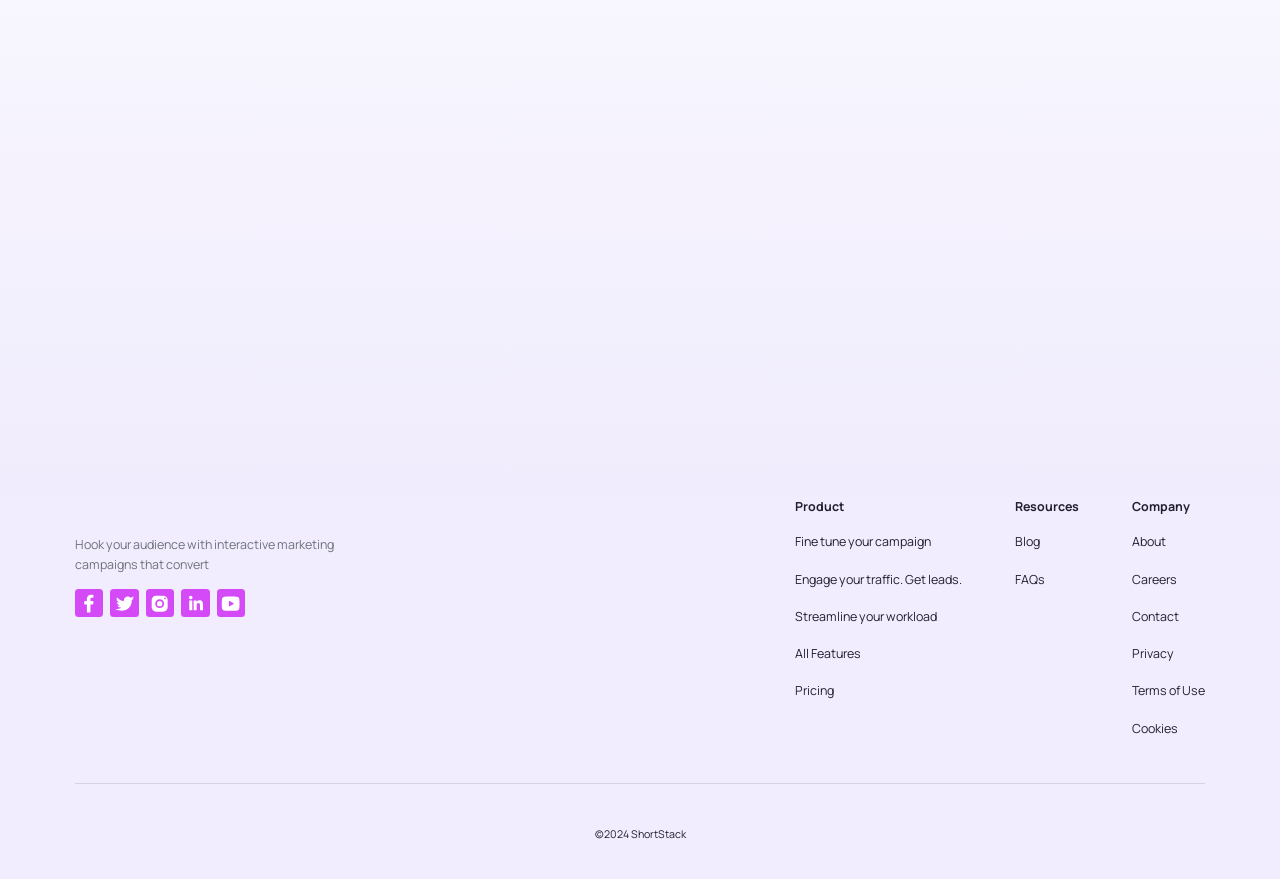What is the main purpose of the marketing campaigns?
Based on the image, answer the question in a detailed manner.

The main purpose of the marketing campaigns can be inferred from the StaticText element with the text 'Hook your audience with interactive marketing campaigns that convert'. This text suggests that the primary goal of these campaigns is to convert the audience into customers or leads.